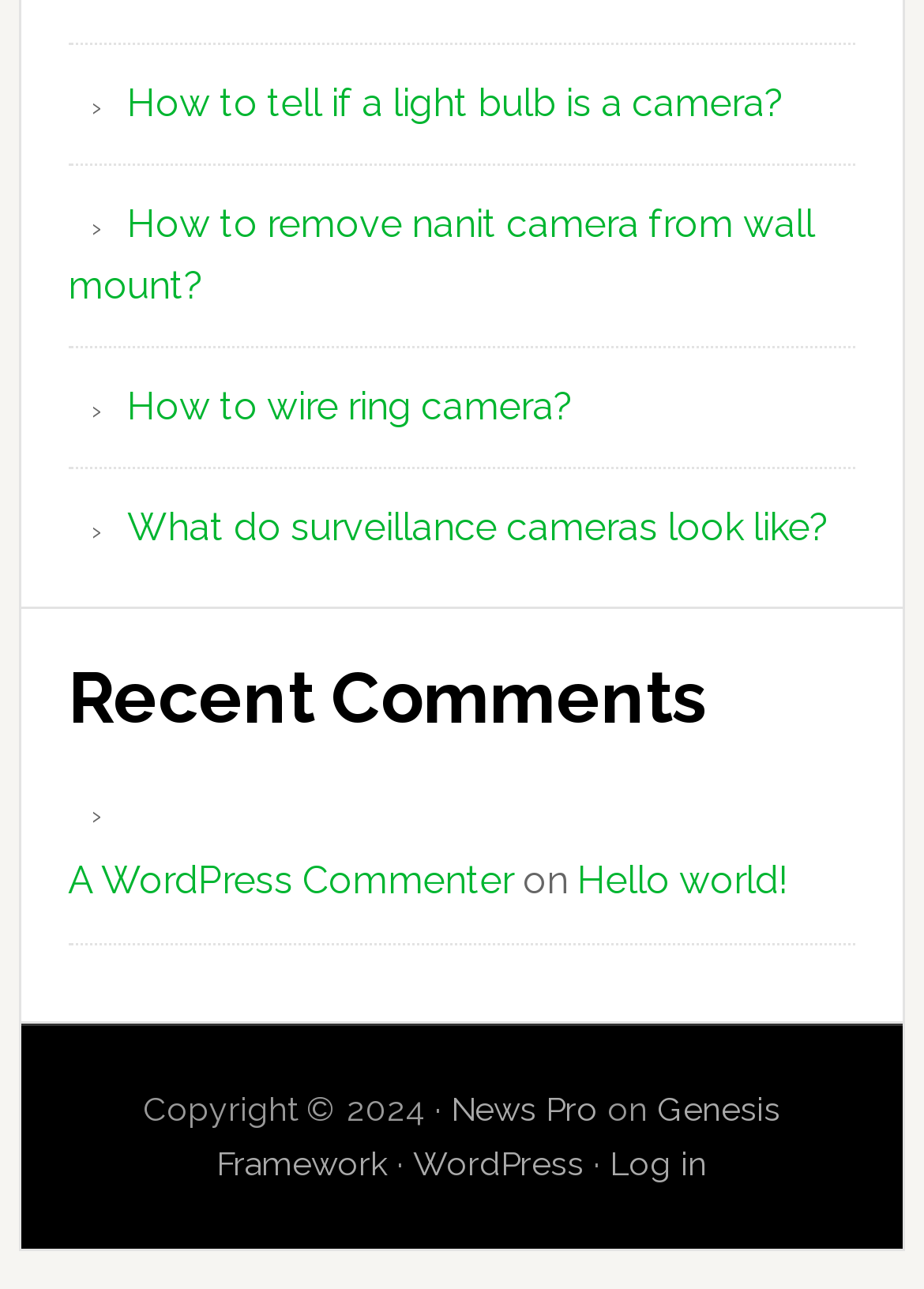Identify the bounding box coordinates of the region that needs to be clicked to carry out this instruction: "Read about how to tell if a light bulb is a camera". Provide these coordinates as four float numbers ranging from 0 to 1, i.e., [left, top, right, bottom].

[0.138, 0.062, 0.851, 0.097]